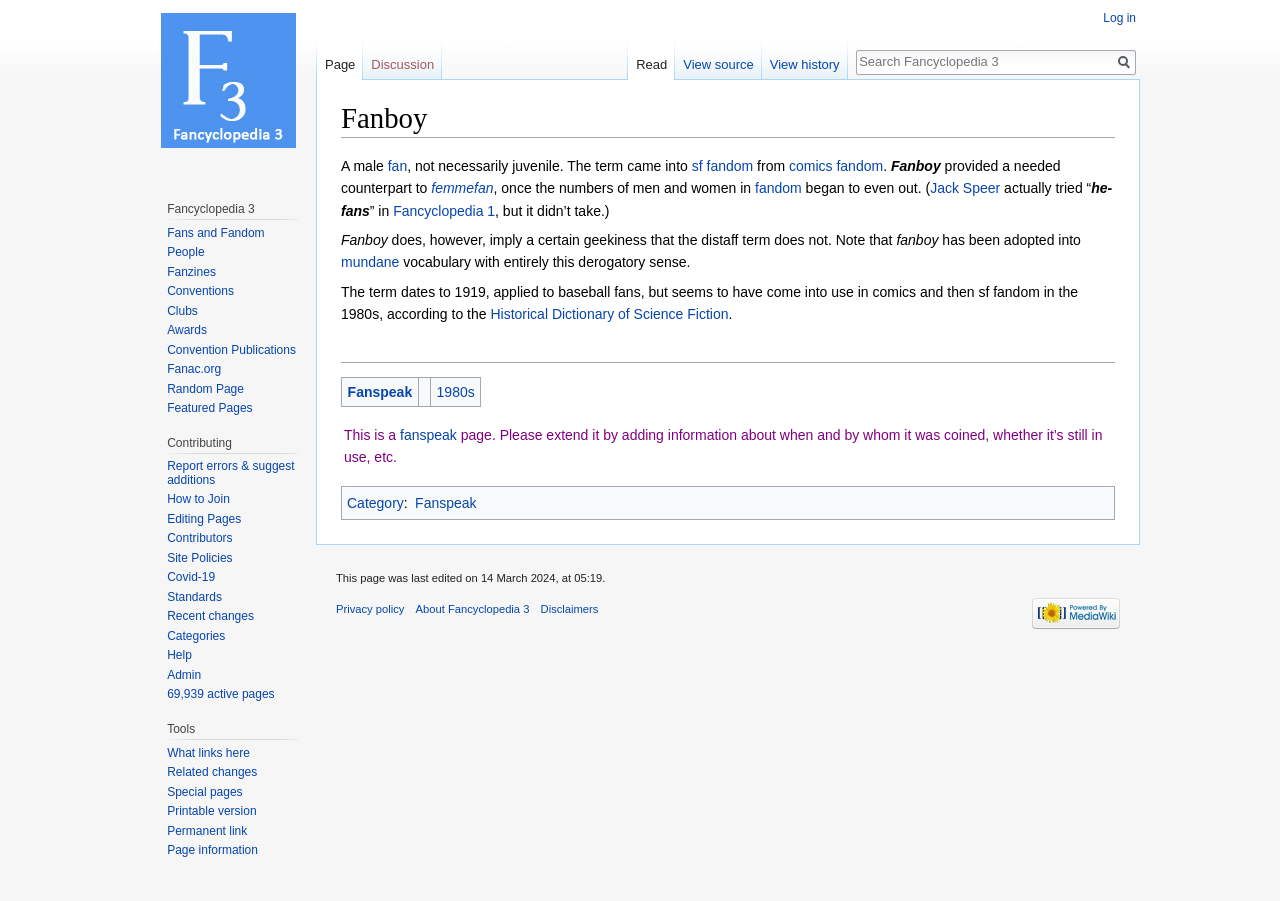Provide your answer in one word or a succinct phrase for the question: 
What is the main topic of this webpage?

Fanboy